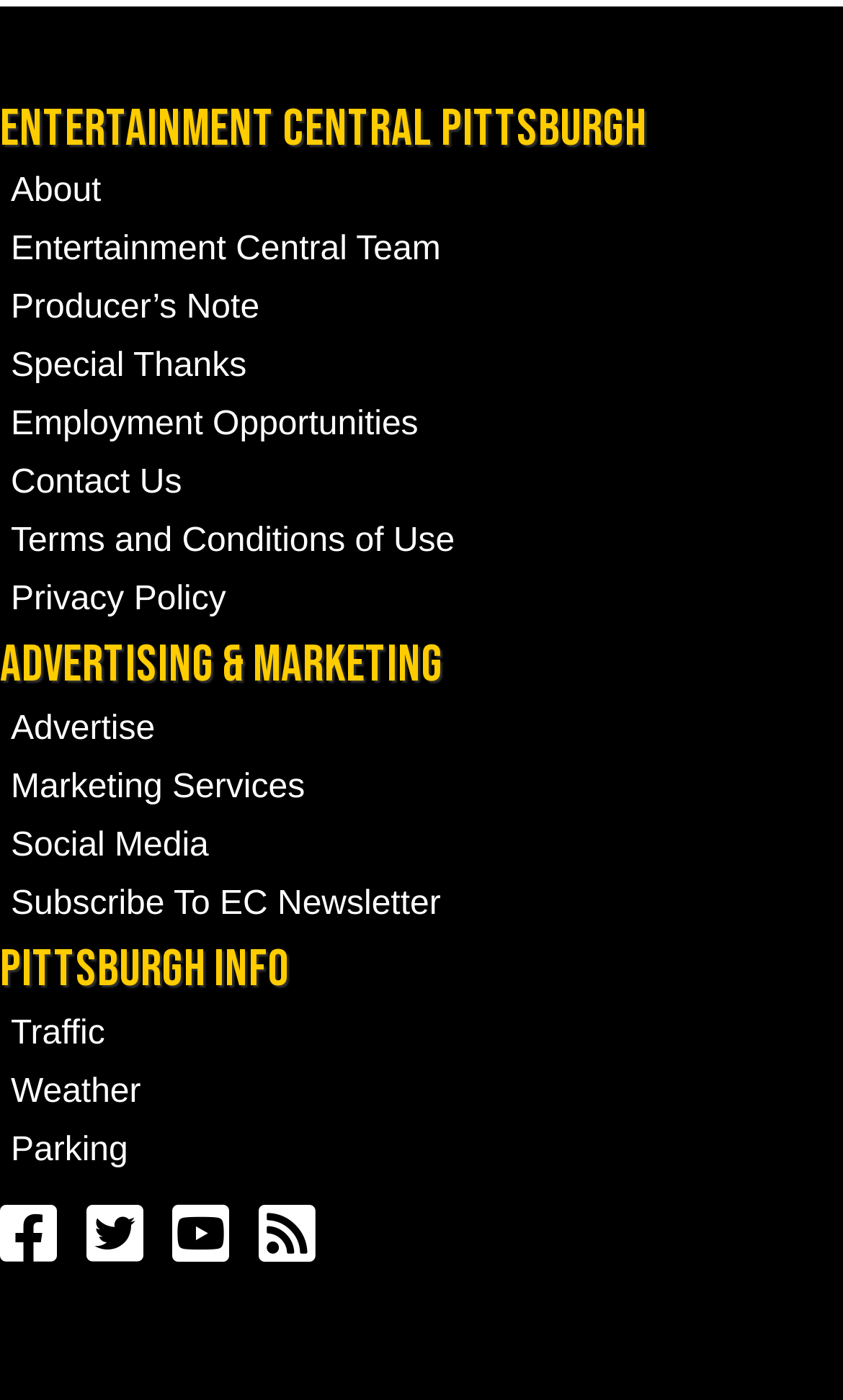How many headings are there on the webpage?
Refer to the image and respond with a one-word or short-phrase answer.

3